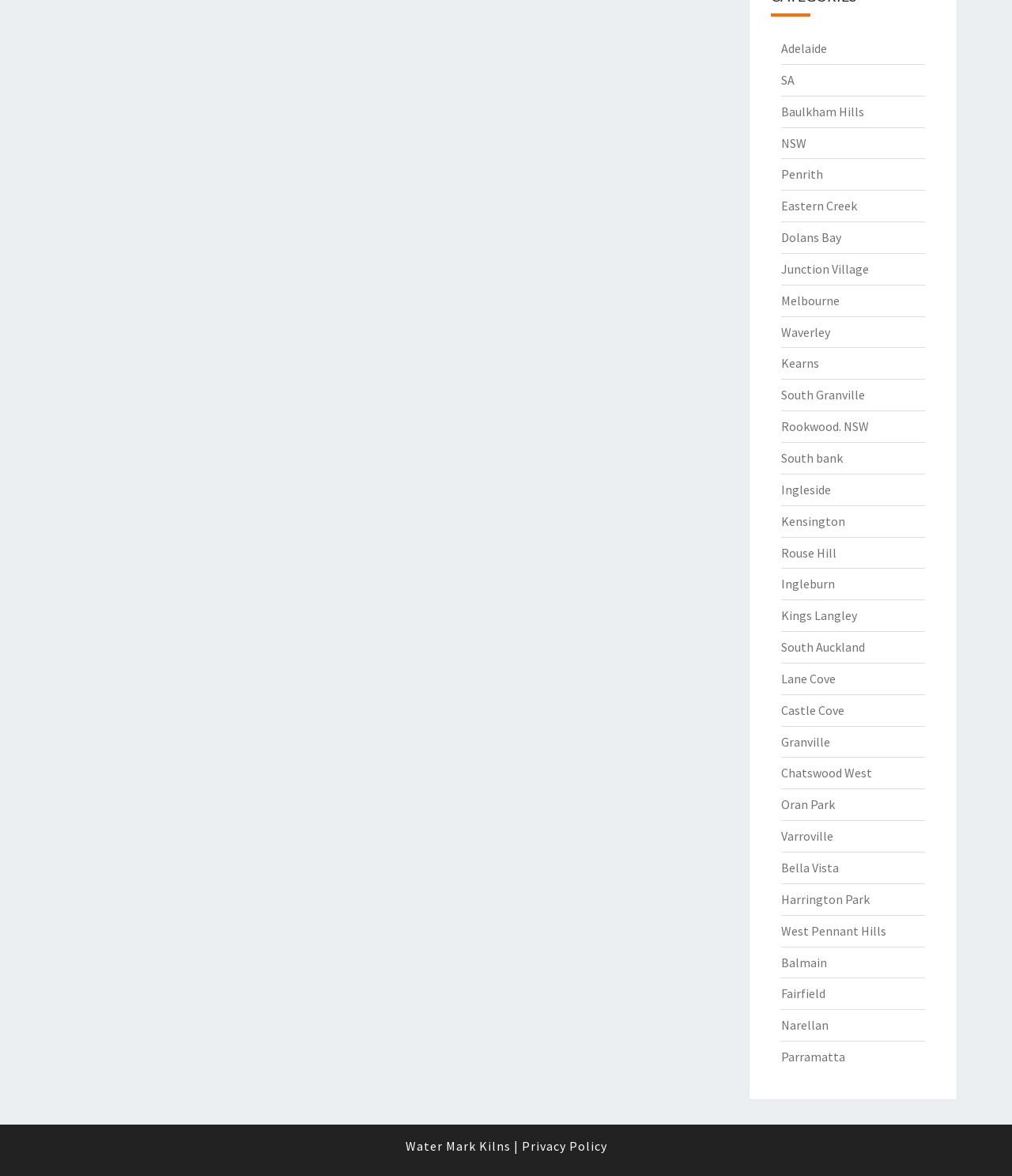Please give a succinct answer using a single word or phrase:
What is the purpose of the link at the bottom right?

Privacy Policy